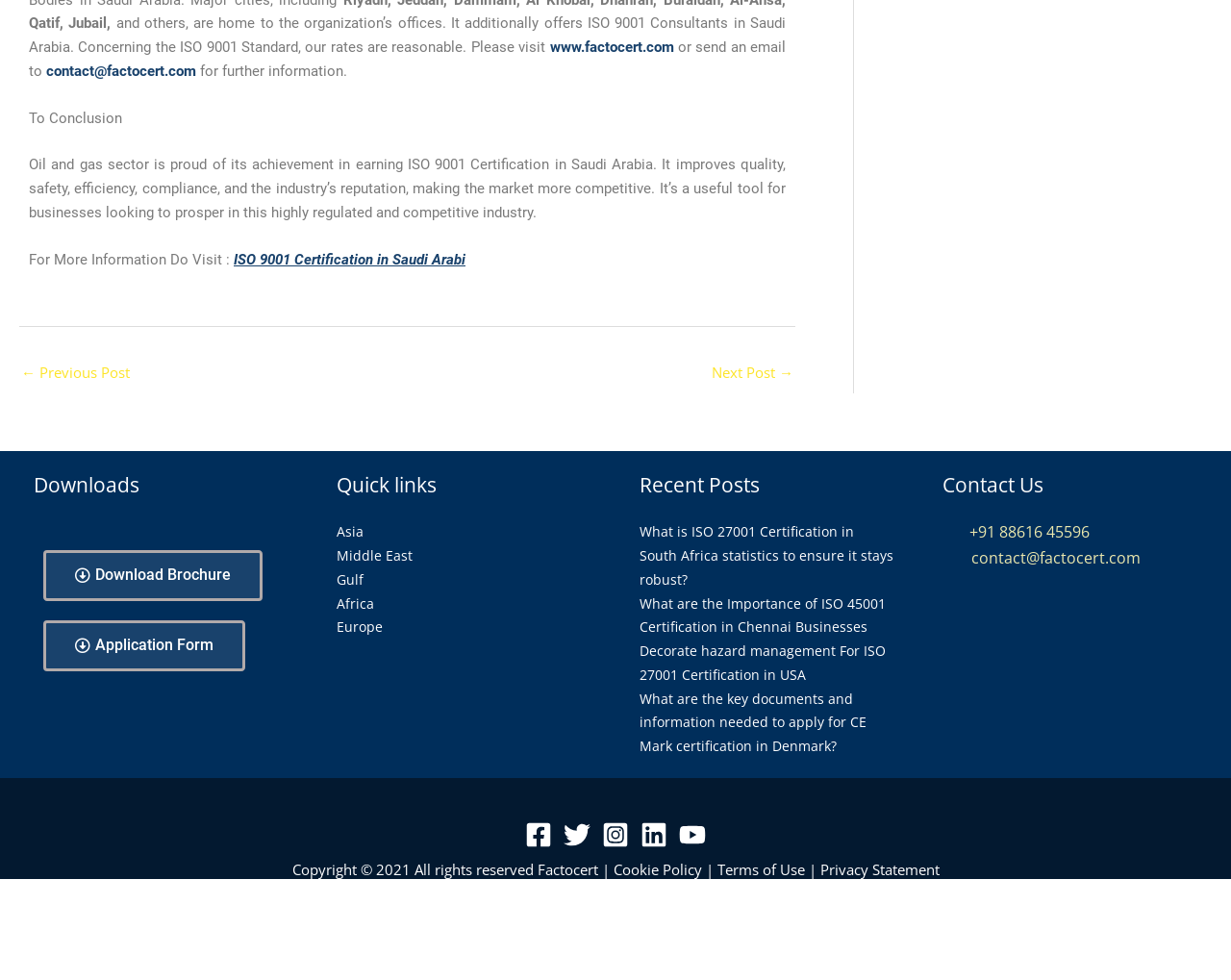Determine the bounding box coordinates of the region to click in order to accomplish the following instruction: "send an email". Provide the coordinates as four float numbers between 0 and 1, specifically [left, top, right, bottom].

[0.038, 0.064, 0.159, 0.081]